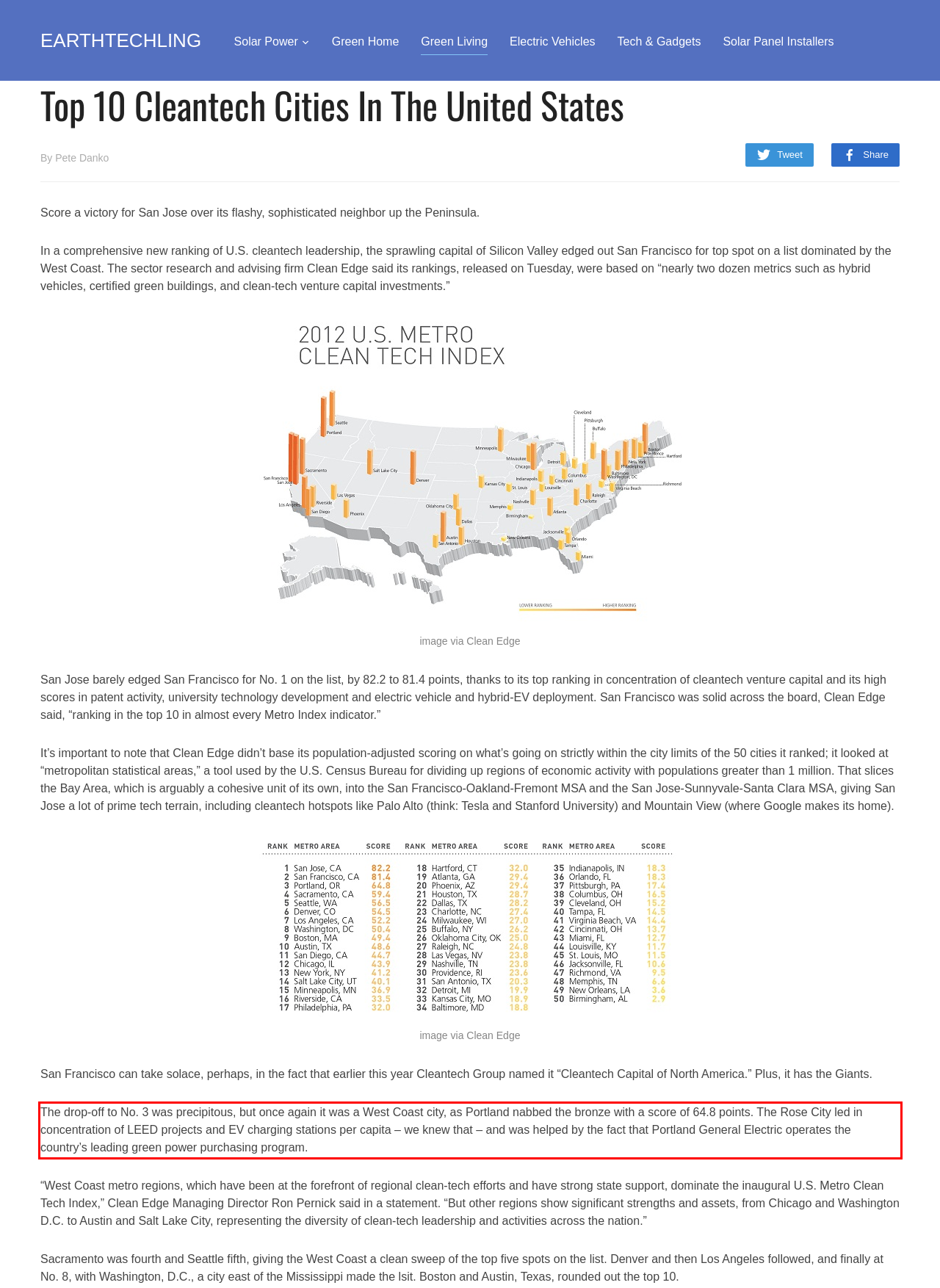You have a screenshot of a webpage where a UI element is enclosed in a red rectangle. Perform OCR to capture the text inside this red rectangle.

The drop-off to No. 3 was precipitous, but once again it was a West Coast city, as Portland nabbed the bronze with a score of 64.8 points. The Rose City led in concentration of LEED projects and EV charging stations per capita – we knew that – and was helped by the fact that Portland General Electric operates the country’s leading green power purchasing program.